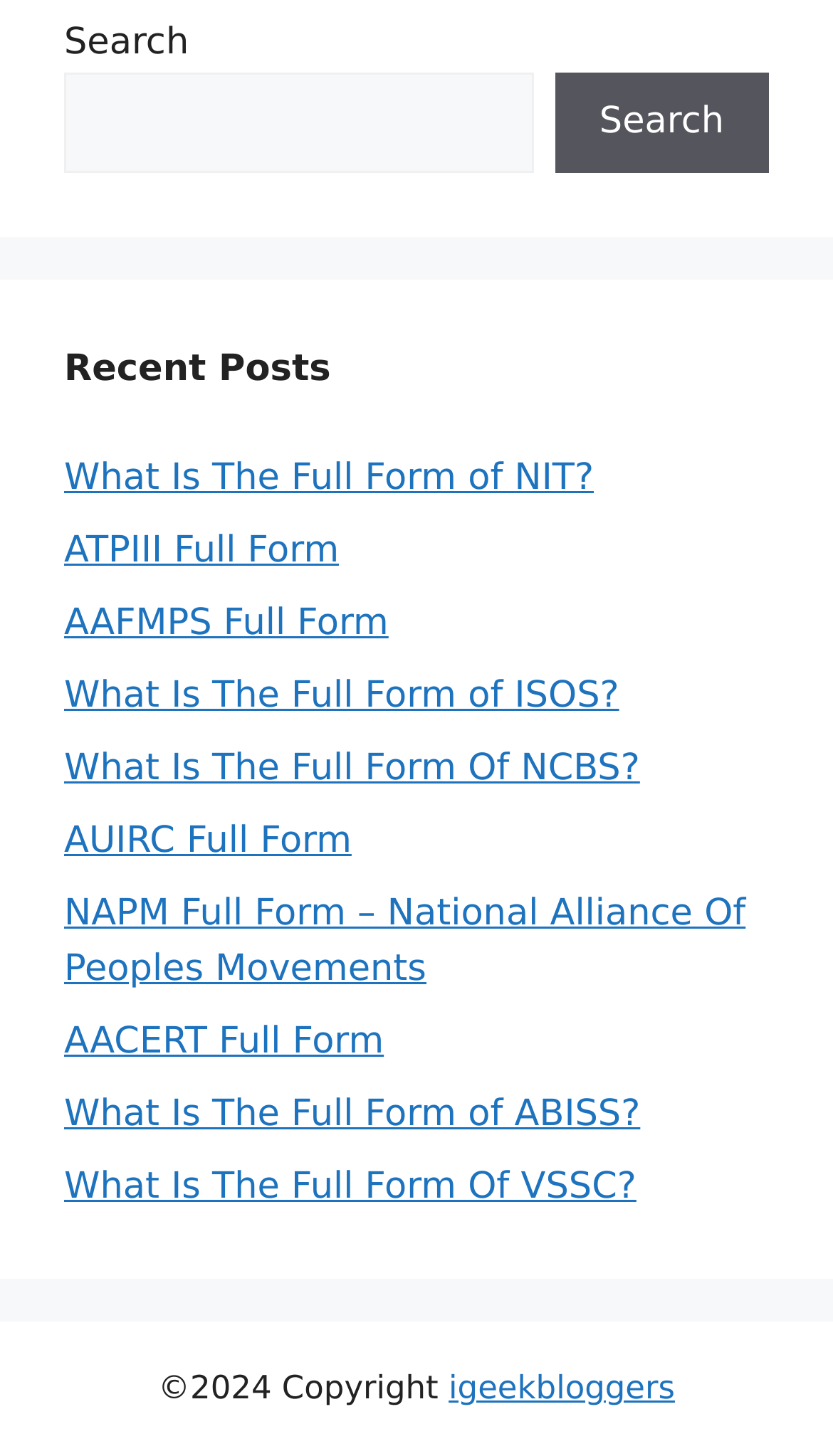Pinpoint the bounding box coordinates of the clickable area necessary to execute the following instruction: "visit igeekbloggers". The coordinates should be given as four float numbers between 0 and 1, namely [left, top, right, bottom].

[0.539, 0.941, 0.81, 0.967]